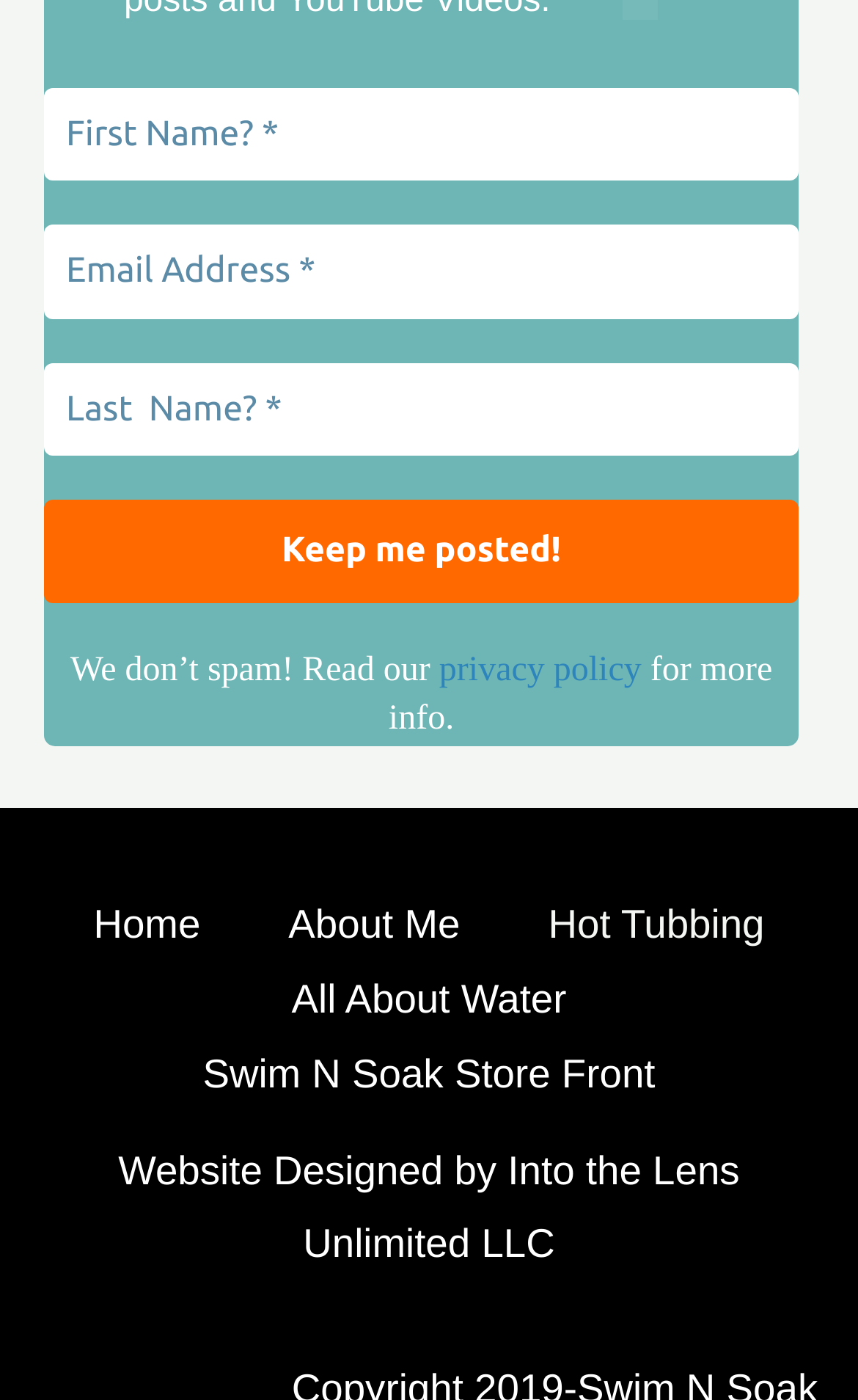Give a short answer to this question using one word or a phrase:
What is the text of the footer widget?

Website Designed by Into the Lens Unlimited LLC